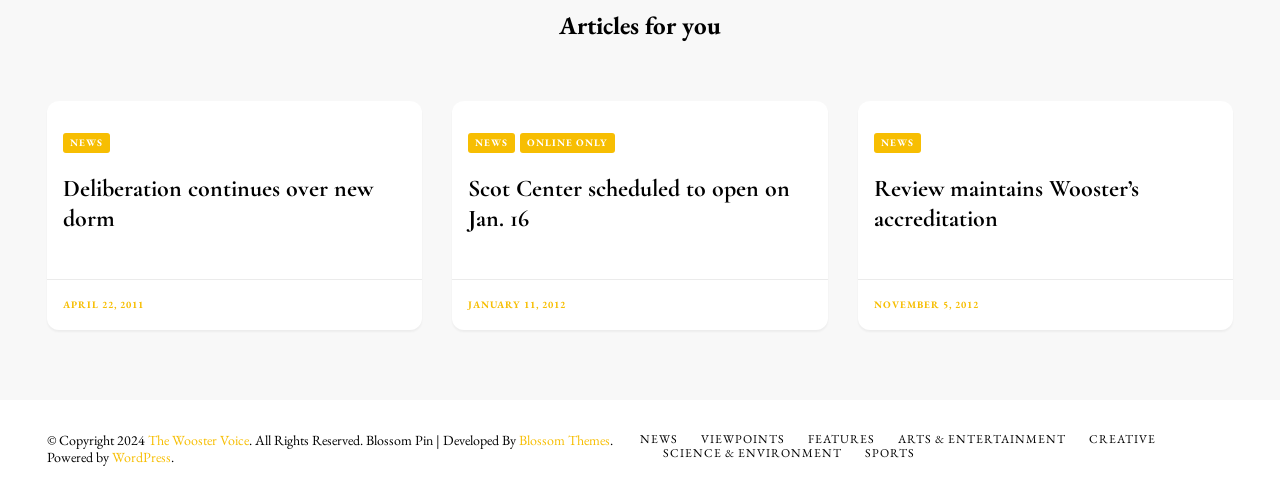Can you identify the bounding box coordinates of the clickable region needed to carry out this instruction: 'Click on The Wooster Voice'? The coordinates should be four float numbers within the range of 0 to 1, stated as [left, top, right, bottom].

[0.116, 0.866, 0.195, 0.902]